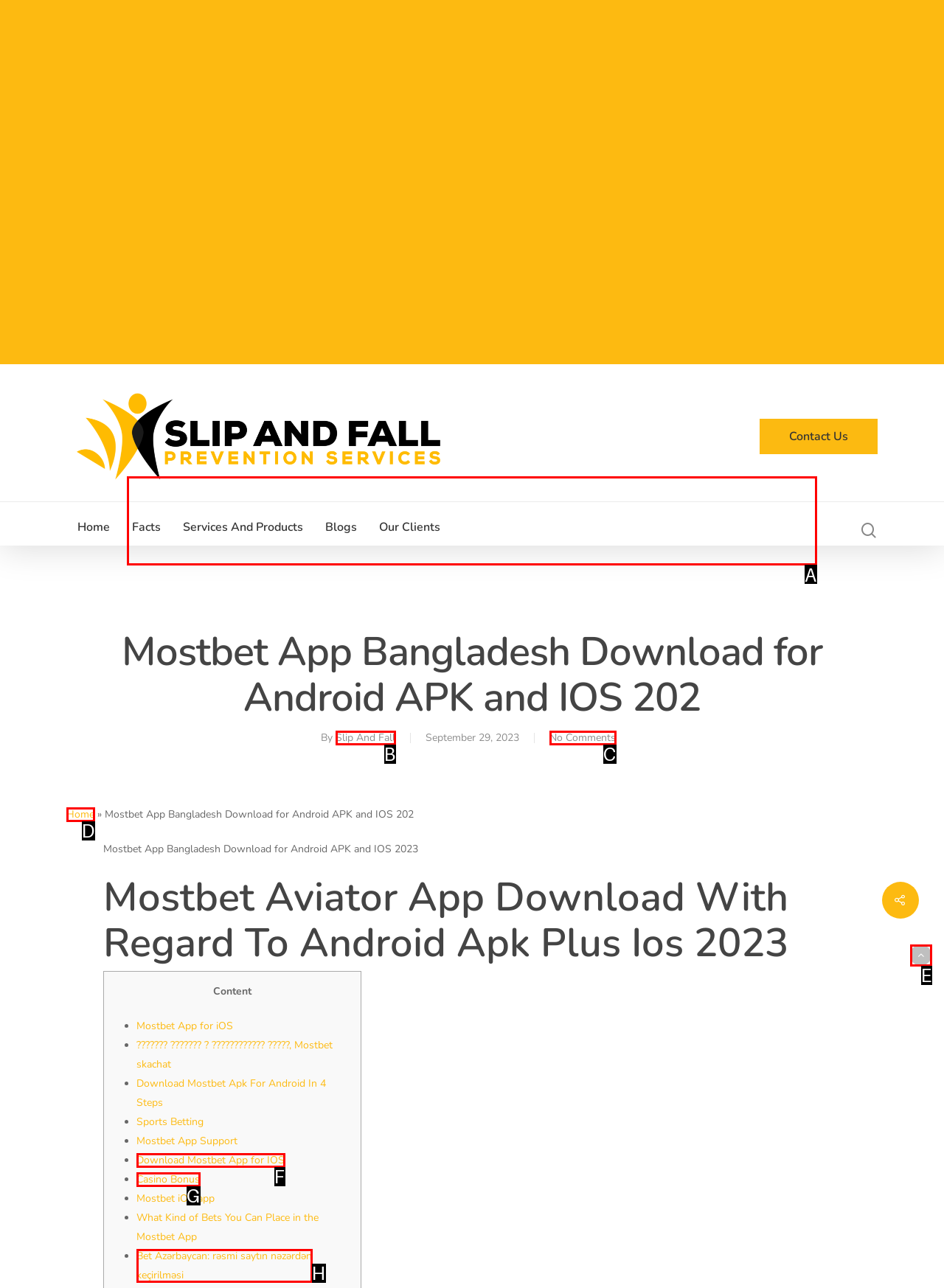Pick the HTML element that should be clicked to execute the task: submit email address
Respond with the letter corresponding to the correct choice.

None